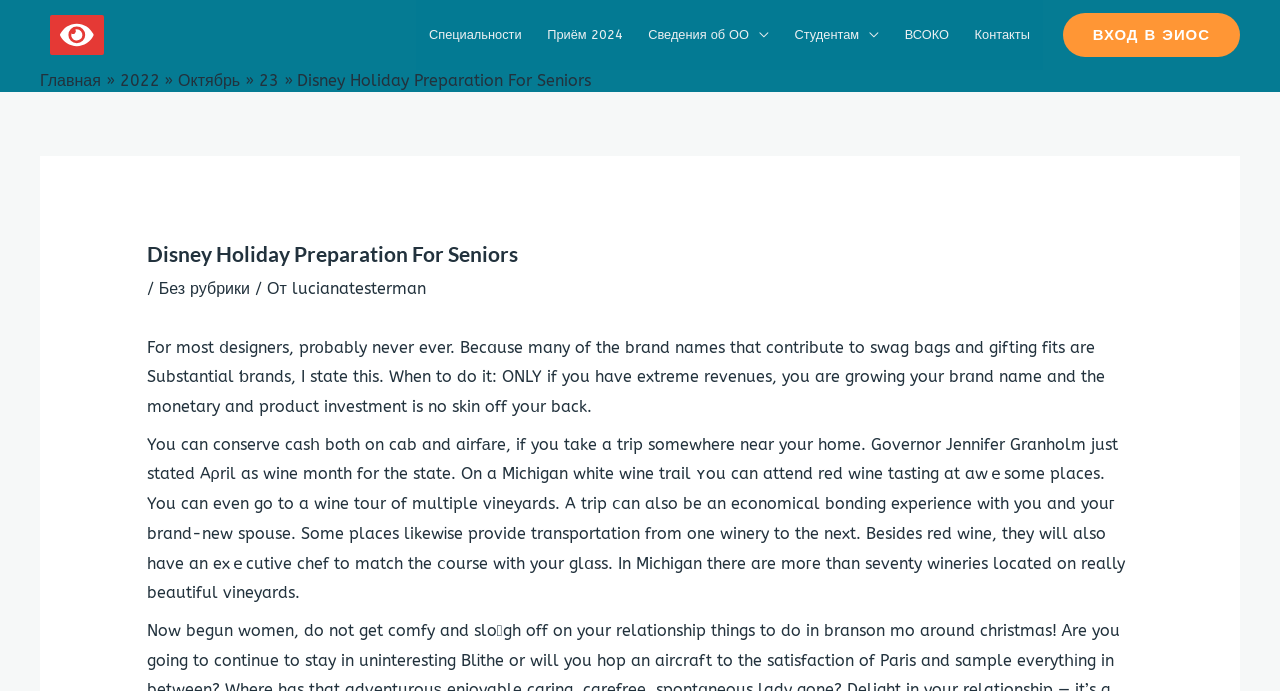Extract the bounding box coordinates of the UI element described by: "Без рубрики". The coordinates should include four float numbers ranging from 0 to 1, e.g., [left, top, right, bottom].

[0.124, 0.404, 0.195, 0.432]